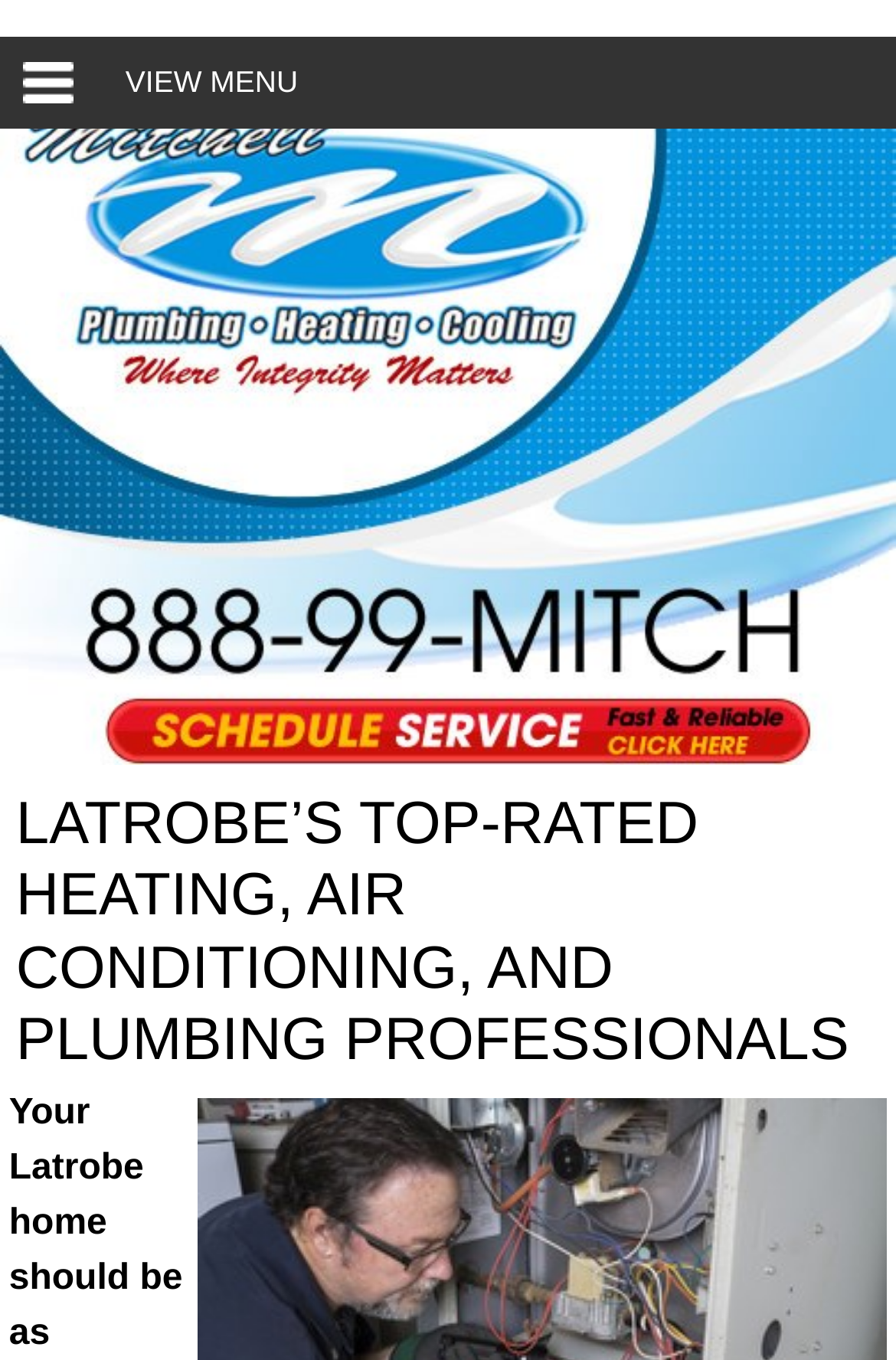Pinpoint the bounding box coordinates of the clickable element to carry out the following instruction: "Read about Latrobe's top-rated professionals."

[0.01, 0.553, 0.99, 0.764]